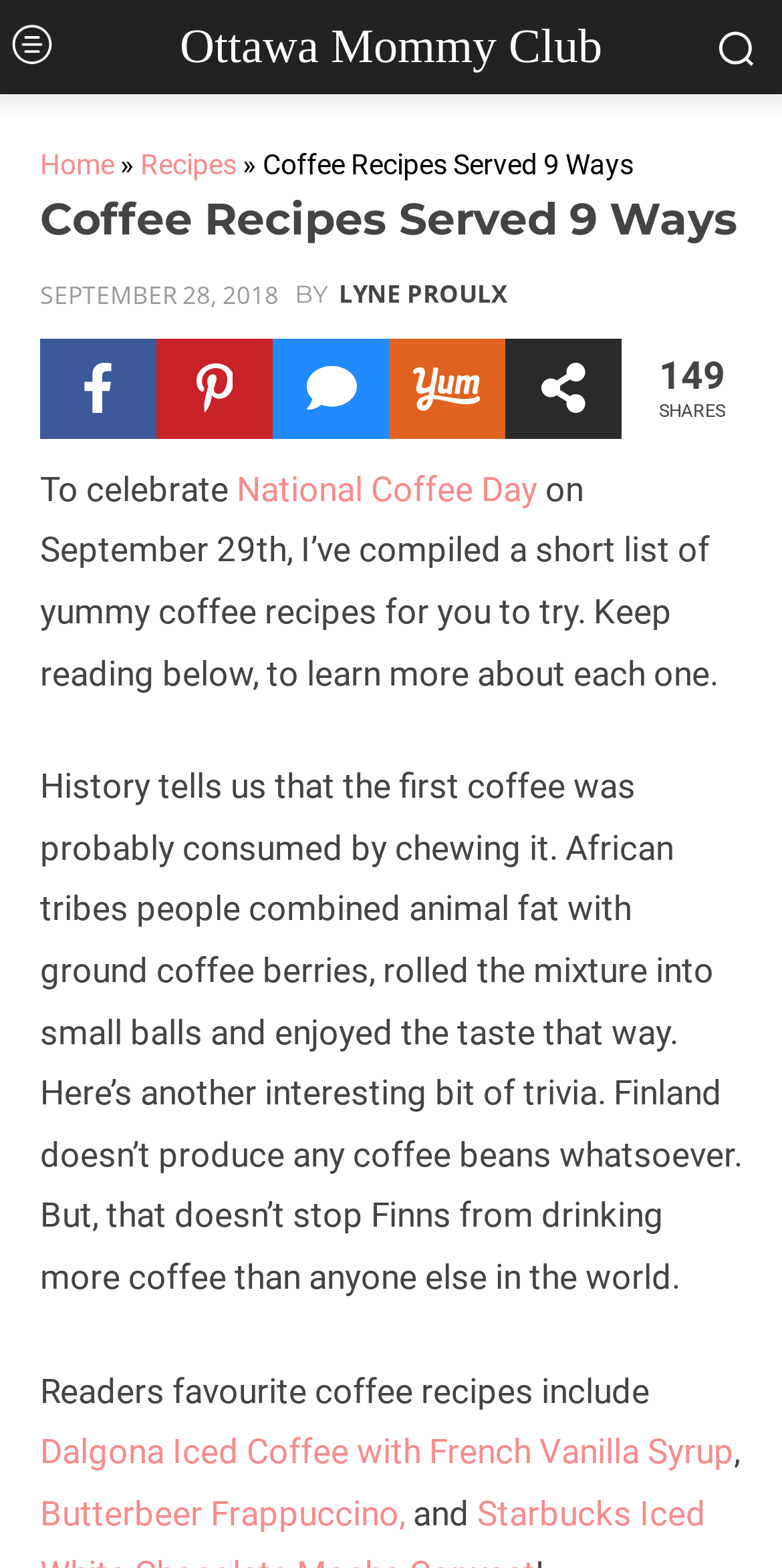Determine the bounding box coordinates of the section to be clicked to follow the instruction: "Click on the 'Dalgona Iced Coffee with French Vanilla Syrup' link". The coordinates should be given as four float numbers between 0 and 1, formatted as [left, top, right, bottom].

[0.051, 0.913, 0.938, 0.938]